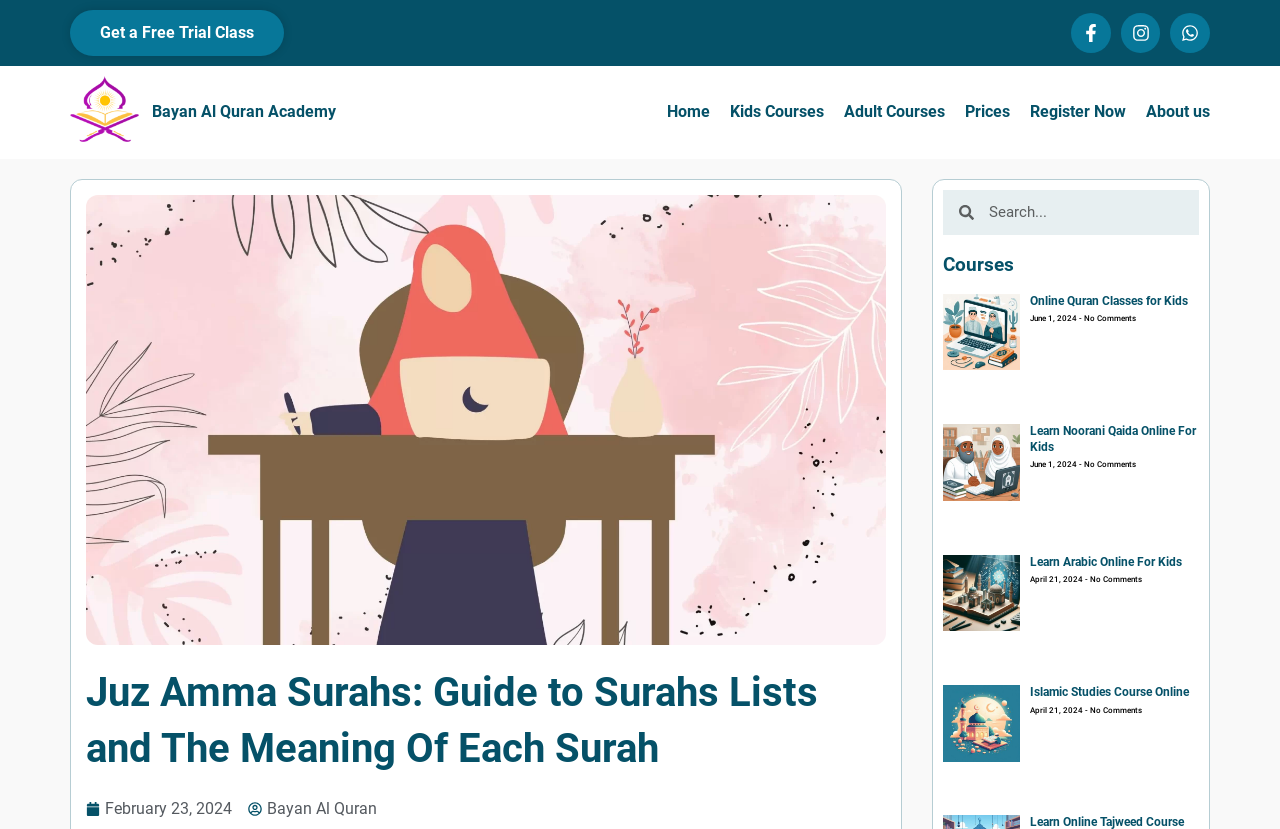Please locate the bounding box coordinates of the element that needs to be clicked to achieve the following instruction: "View Islamic Studies Course Online". The coordinates should be four float numbers between 0 and 1, i.e., [left, top, right, bottom].

[0.805, 0.826, 0.929, 0.843]